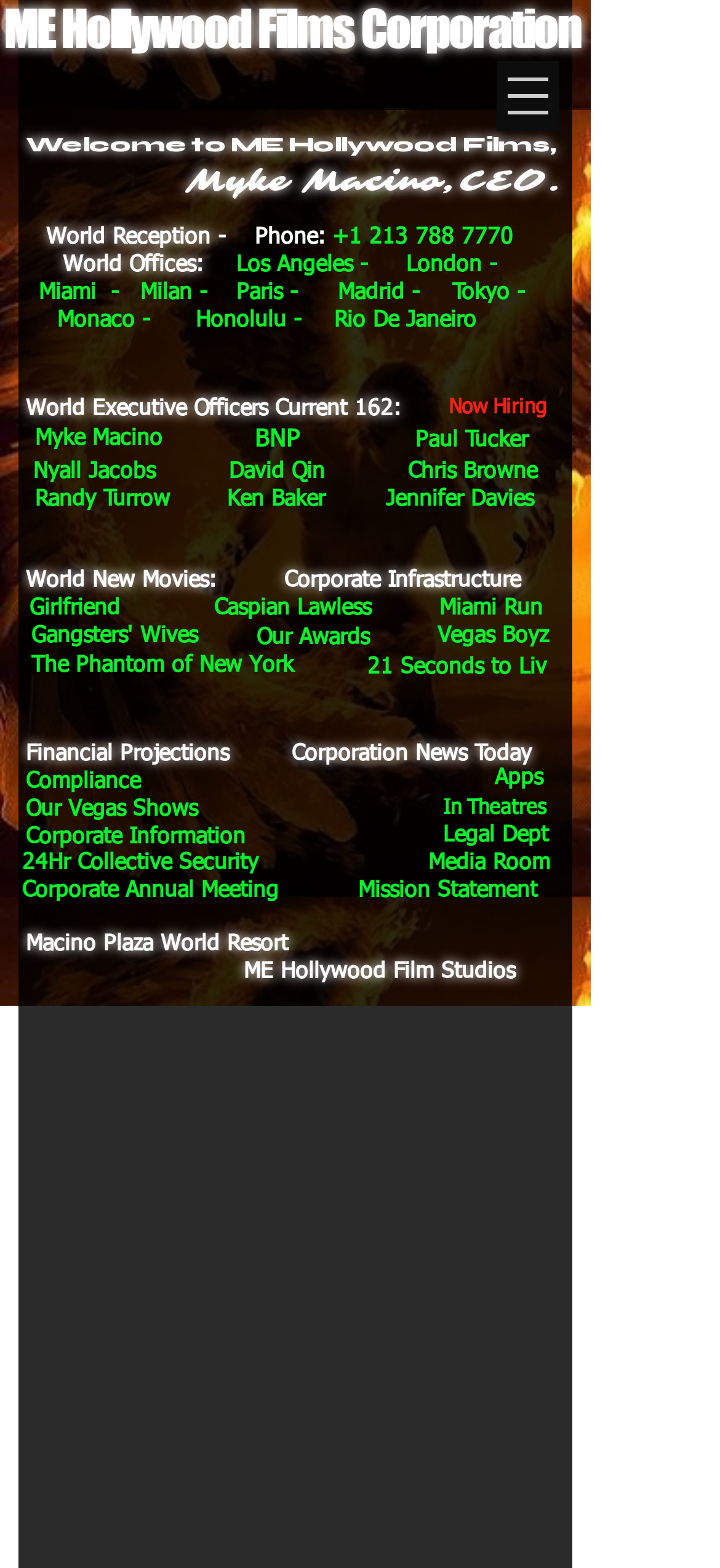Identify and provide the bounding box coordinates of the UI element described: "ME Hollywood Film Studios". The coordinates should be formatted as [left, top, right, bottom], with each number being a float between 0 and 1.

[0.338, 0.611, 0.726, 0.628]